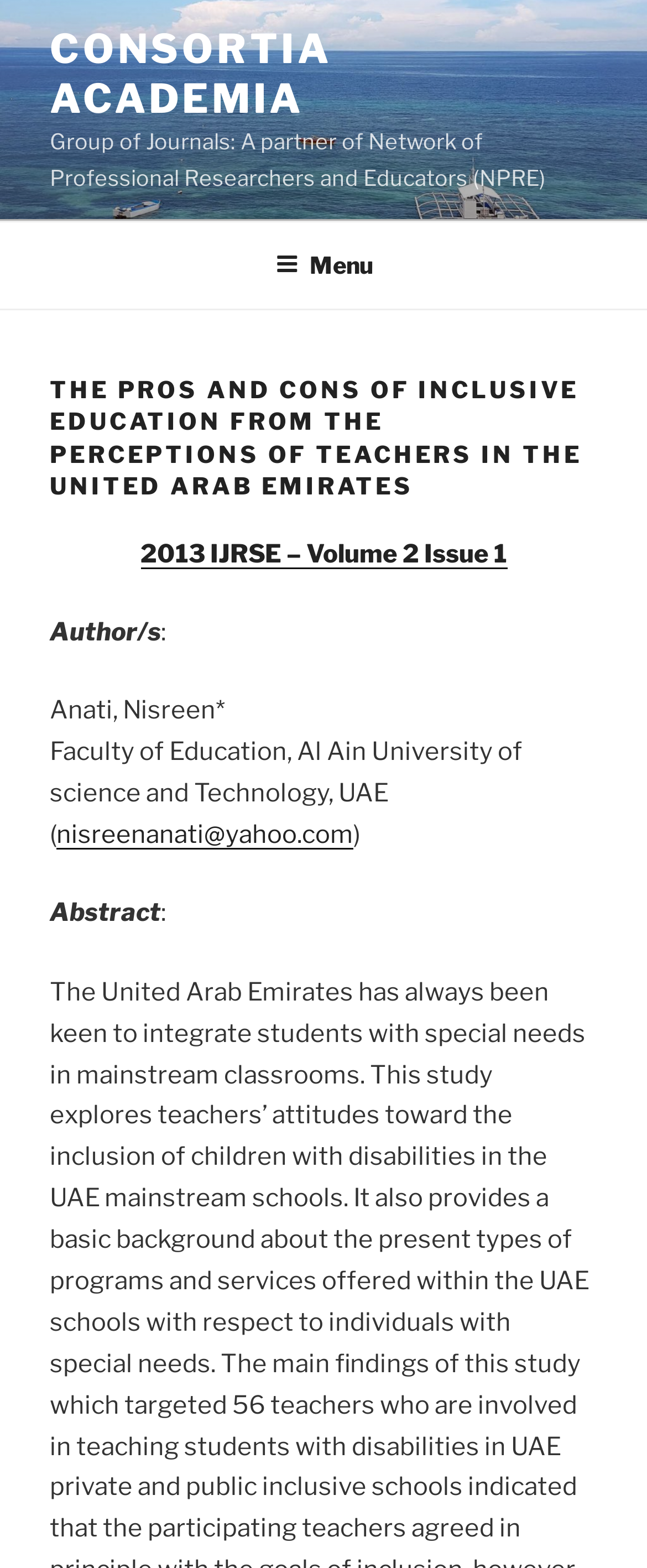Articulate a complete and detailed caption of the webpage elements.

The webpage appears to be an academic article or research paper titled "The pros and cons of inclusive education from the perceptions of teachers in the United Arab Emirates". At the top-left corner, there is a link to "CONSORTIA ACADEMIA" and a brief description of the organization as a "Group of Journals: A partner of Network of Professional Researchers and Educators (NPRE)".

Below this section, there is a top menu navigation bar that spans the entire width of the page. Within this menu, there is a button labeled "Menu" that, when expanded, reveals a dropdown list.

The main content of the page is divided into sections, with a prominent header that displays the title of the article. Below the title, there is a link to "2013 IJRSE – Volume 2 Issue 1", which may be a reference or a related publication.

The author information is presented in a structured format, with labels such as "Author/s" and a colon, followed by the author's name, "Anati, Nisreen*", and their affiliation, "Faculty of Education, Al Ain University of science and Technology, UAE". The author's email address, "nisreenanati@yahoo.com", is also provided as a link.

Finally, there is a section labeled "Abstract", which may contain a summary of the article's content. However, the actual abstract text is not provided in the accessibility tree.